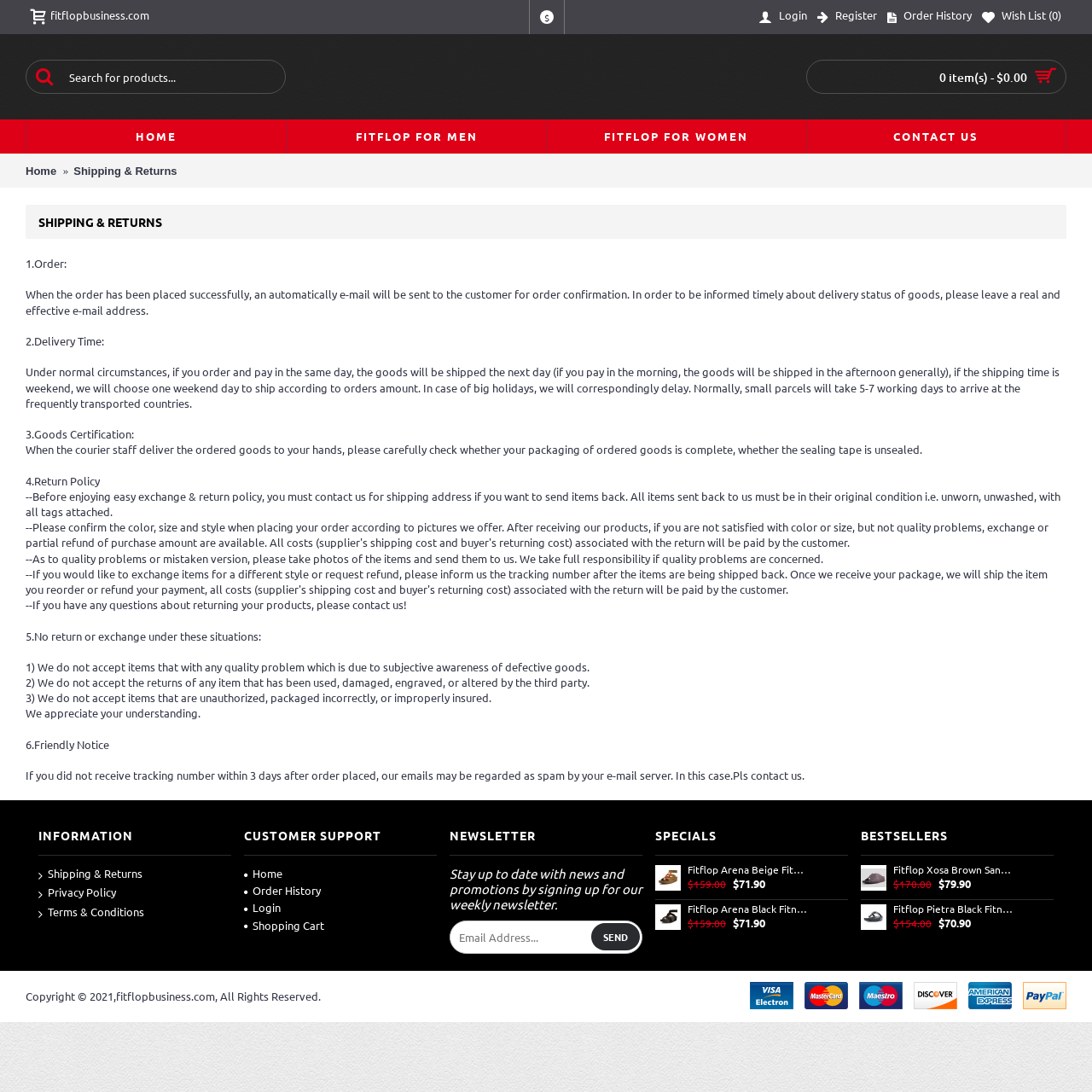How many items are in the shopping cart?
Kindly offer a detailed explanation using the data available in the image.

The number of items in the shopping cart can be found at the top right corner of the webpage, inside the layout table with bounding box coordinates [0.739, 0.055, 0.976, 0.085]. It is a button element with the content '0 item(s) - $0.00'.